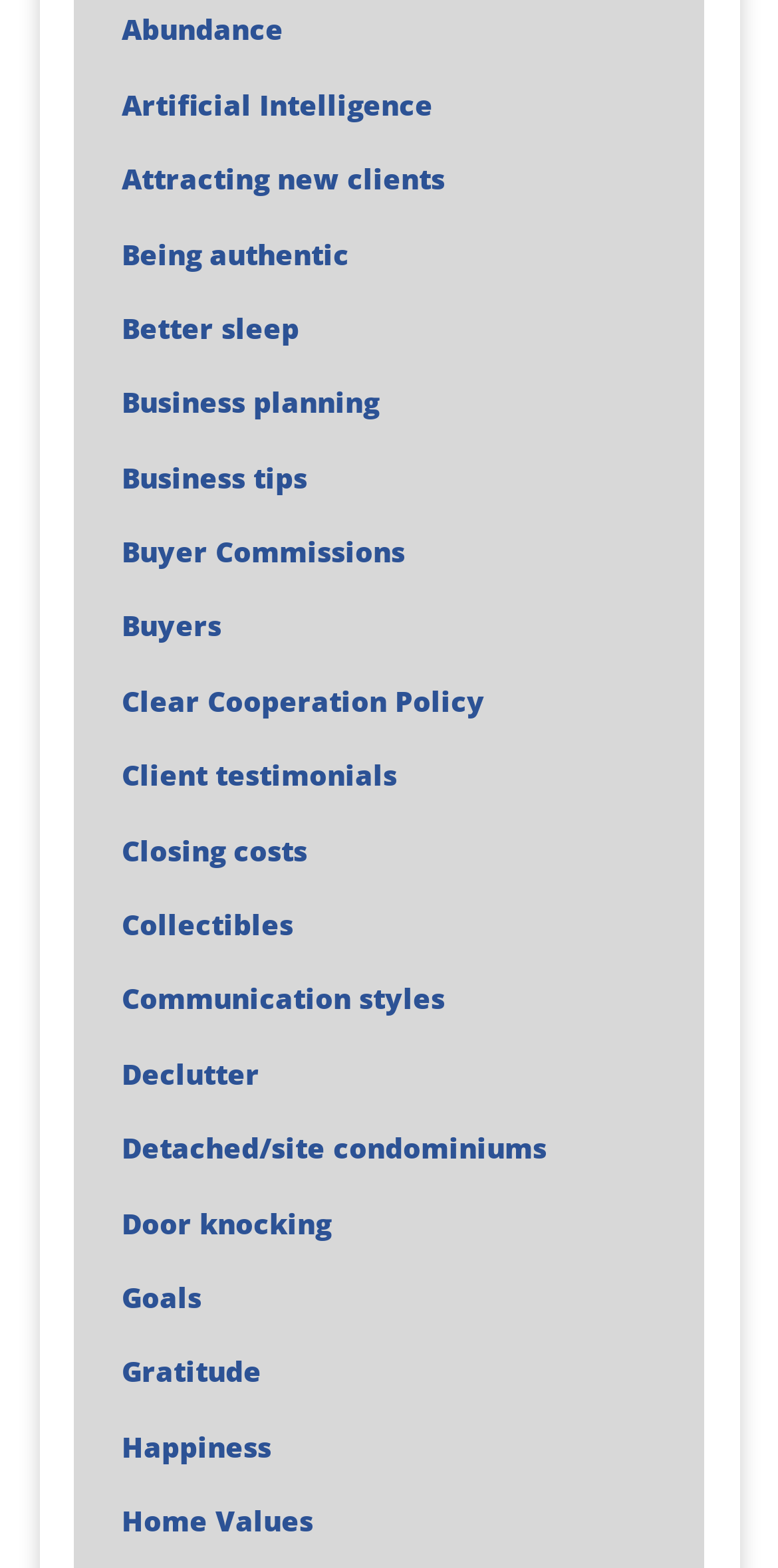Specify the bounding box coordinates of the region I need to click to perform the following instruction: "Go to SPORTS section". The coordinates must be four float numbers in the range of 0 to 1, i.e., [left, top, right, bottom].

None